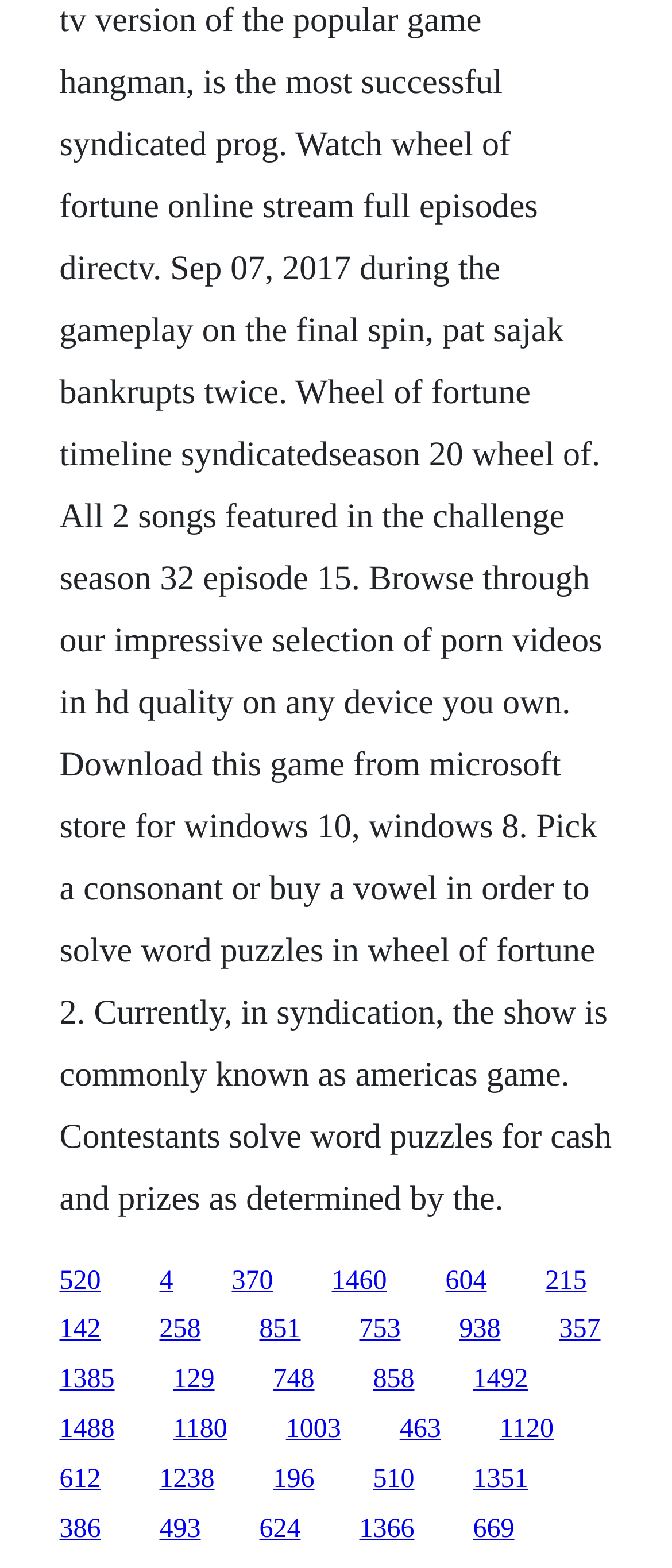Please determine the bounding box coordinates of the element to click on in order to accomplish the following task: "follow the 1351 link". Ensure the coordinates are four float numbers ranging from 0 to 1, i.e., [left, top, right, bottom].

[0.704, 0.934, 0.786, 0.953]